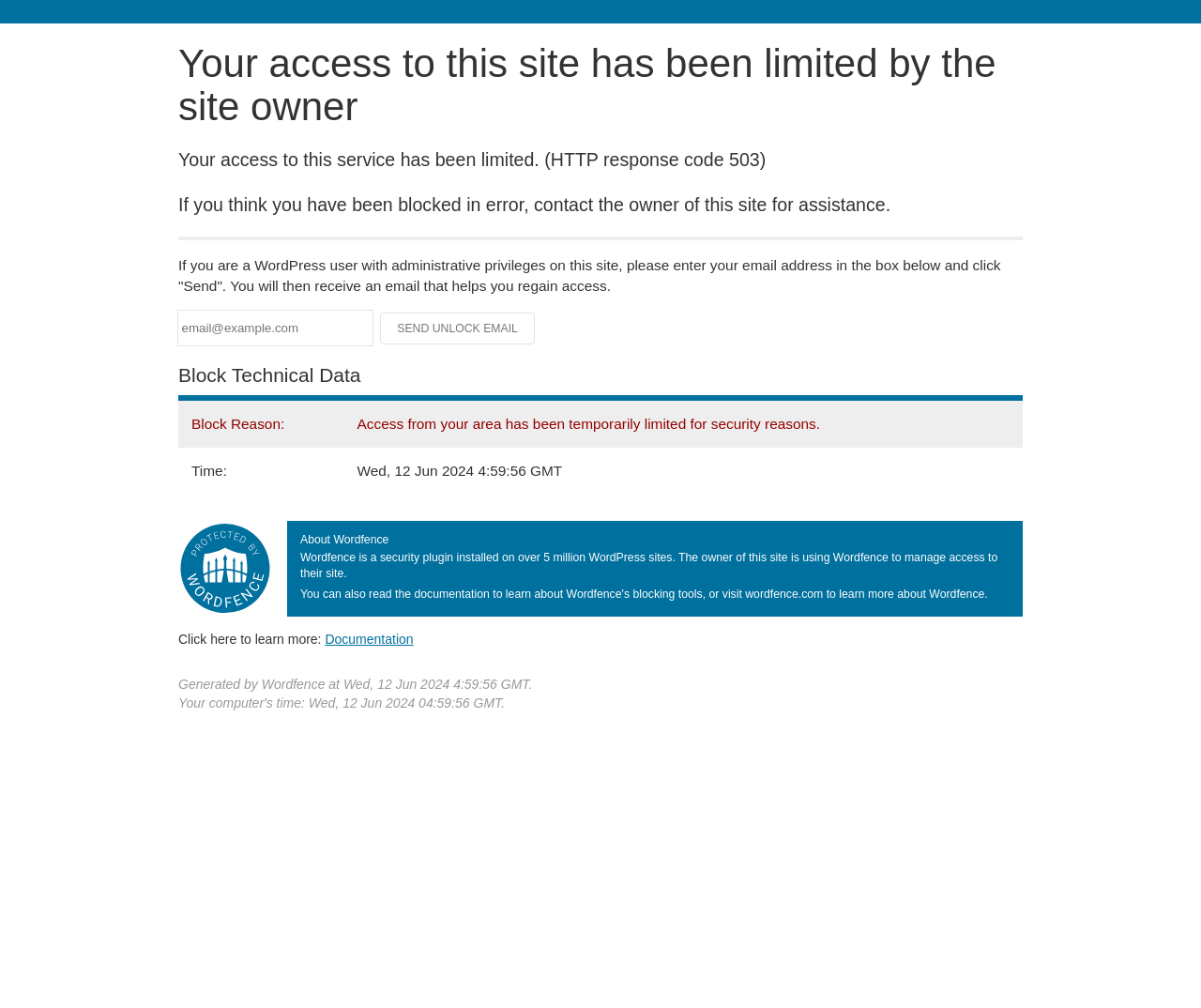Locate the headline of the webpage and generate its content.

Your access to this site has been limited by the site owner